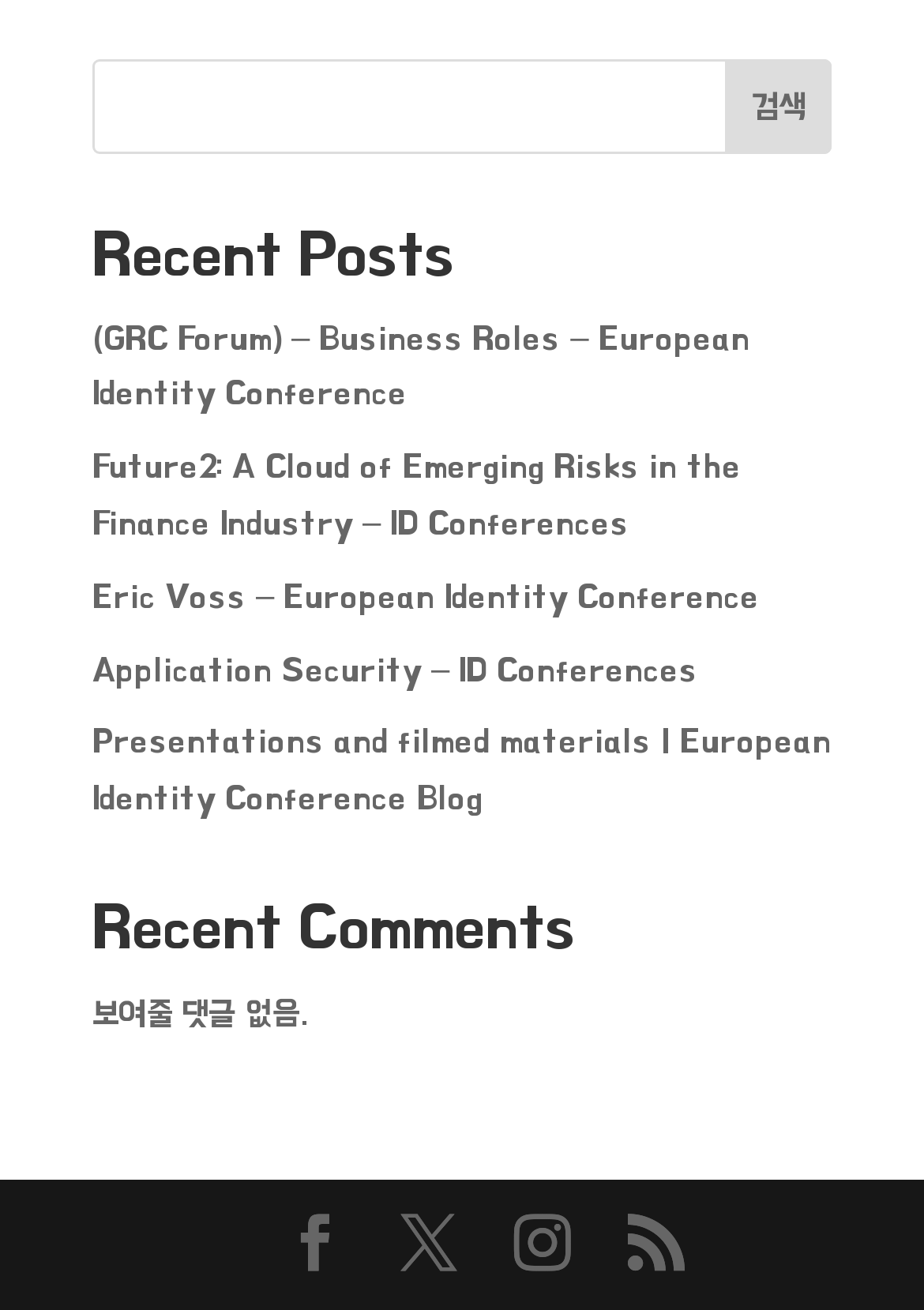Please identify the bounding box coordinates of the element on the webpage that should be clicked to follow this instruction: "view recent post". The bounding box coordinates should be given as four float numbers between 0 and 1, formatted as [left, top, right, bottom].

[0.1, 0.244, 0.812, 0.314]